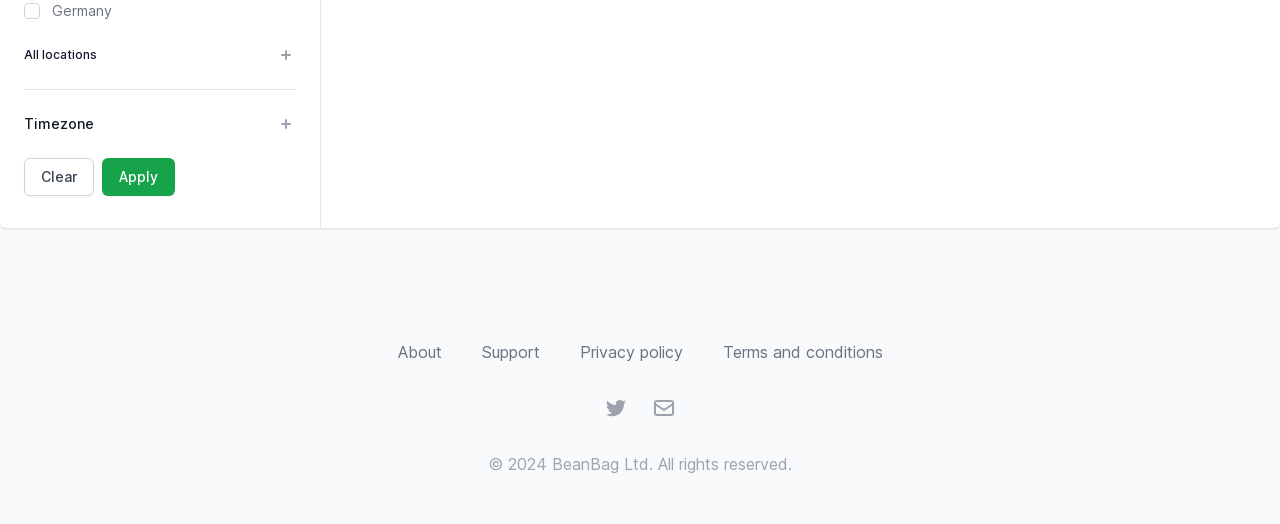What is the button next to 'Clear'?
Examine the screenshot and reply with a single word or phrase.

Apply